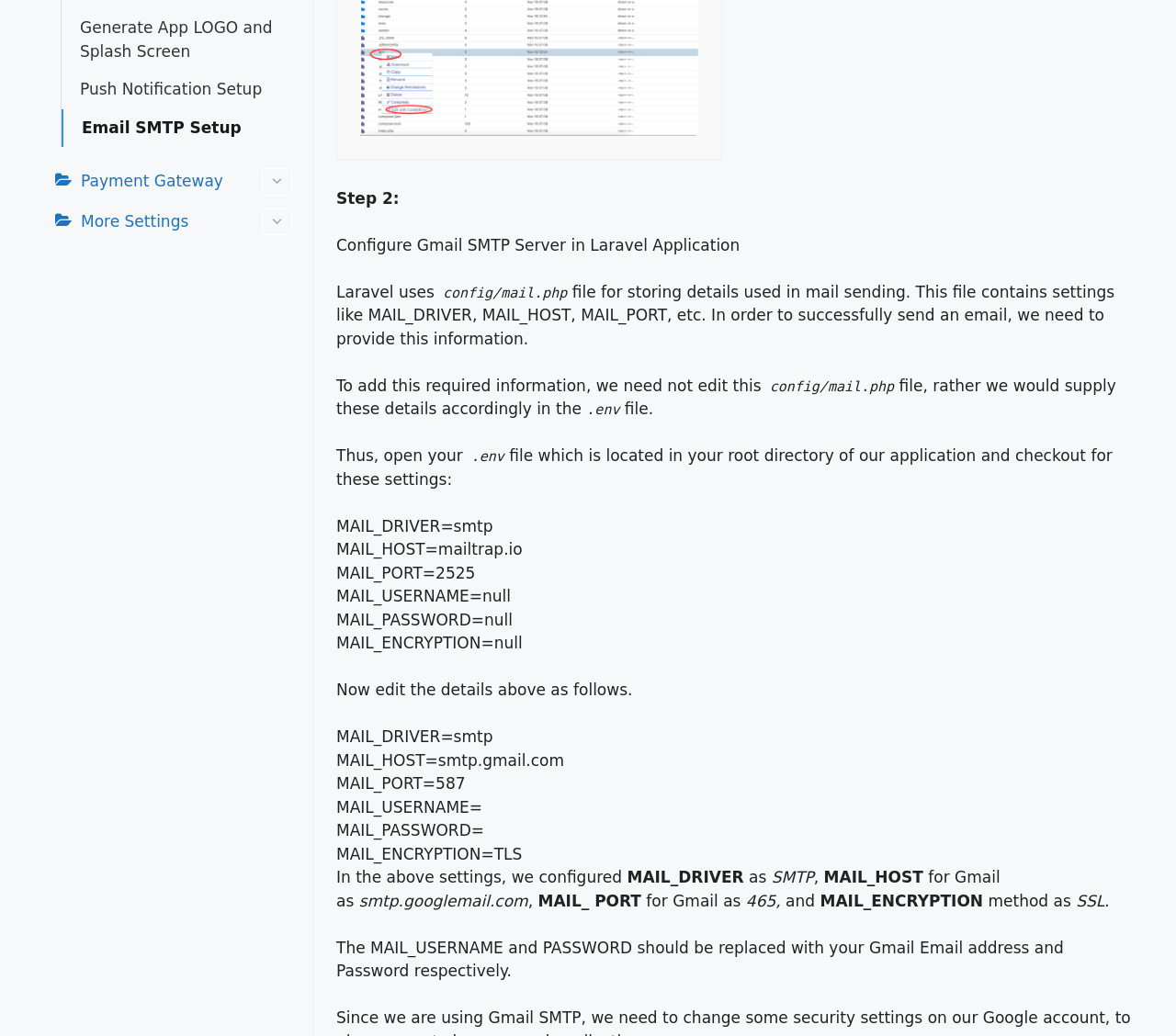Bounding box coordinates are specified in the format (top-left x, top-left y, bottom-right x, bottom-right y). All values are floating point numbers bounded between 0 and 1. Please provide the bounding box coordinate of the region this sentence describes: Payment Gateway

[0.031, 0.155, 0.256, 0.194]